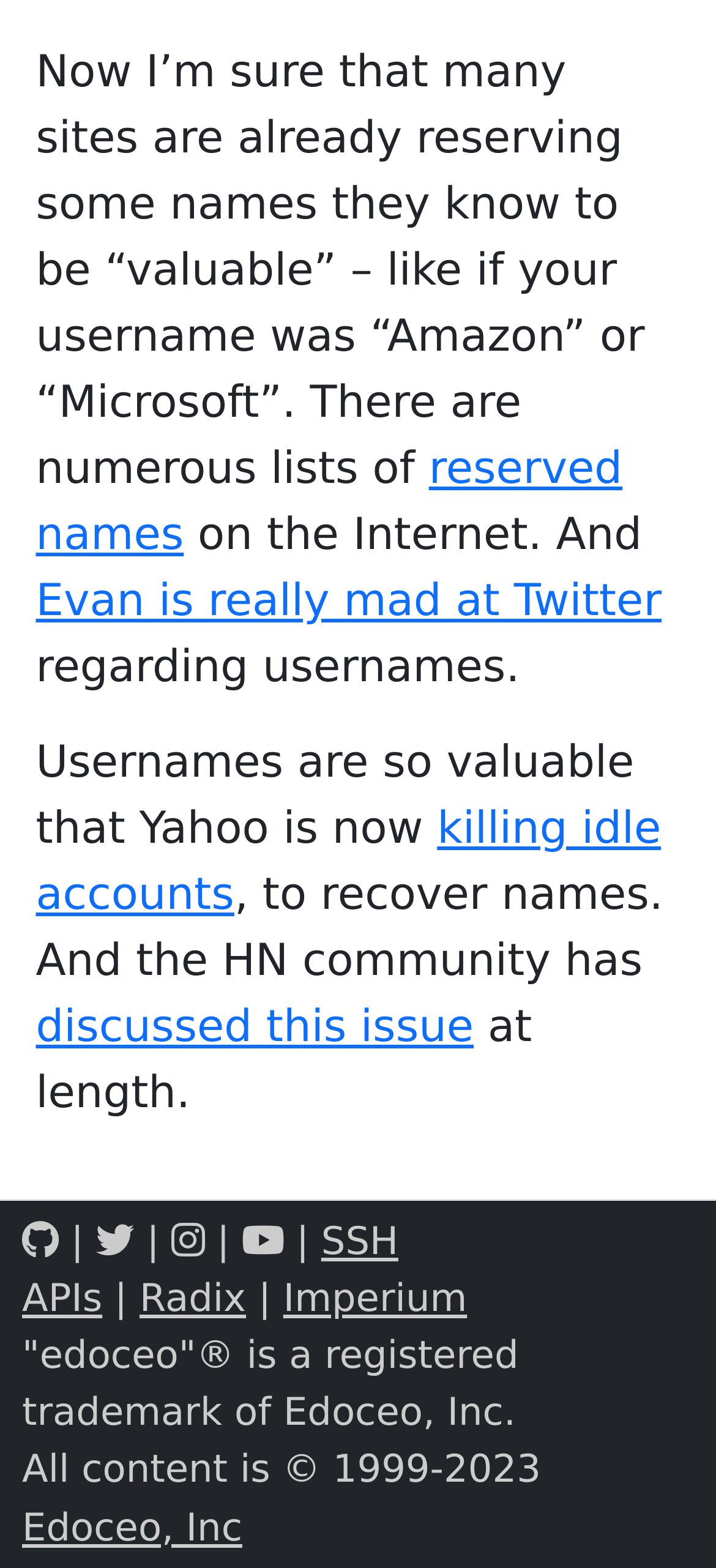What is the topic of the article?
Using the image, give a concise answer in the form of a single word or short phrase.

Usernames